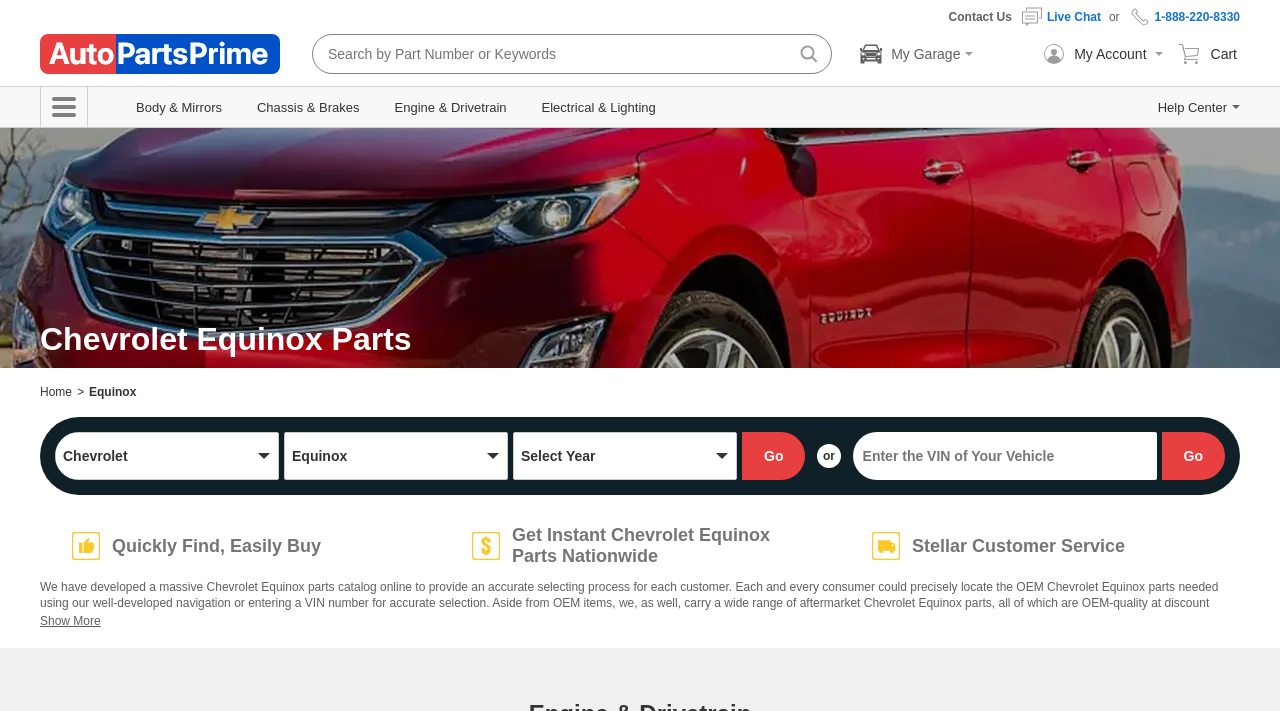Locate the bounding box of the UI element based on this description: "1-888-220-8330". Provide four float numbers between 0 and 1 as [left, top, right, bottom].

[0.881, 0.007, 0.969, 0.041]